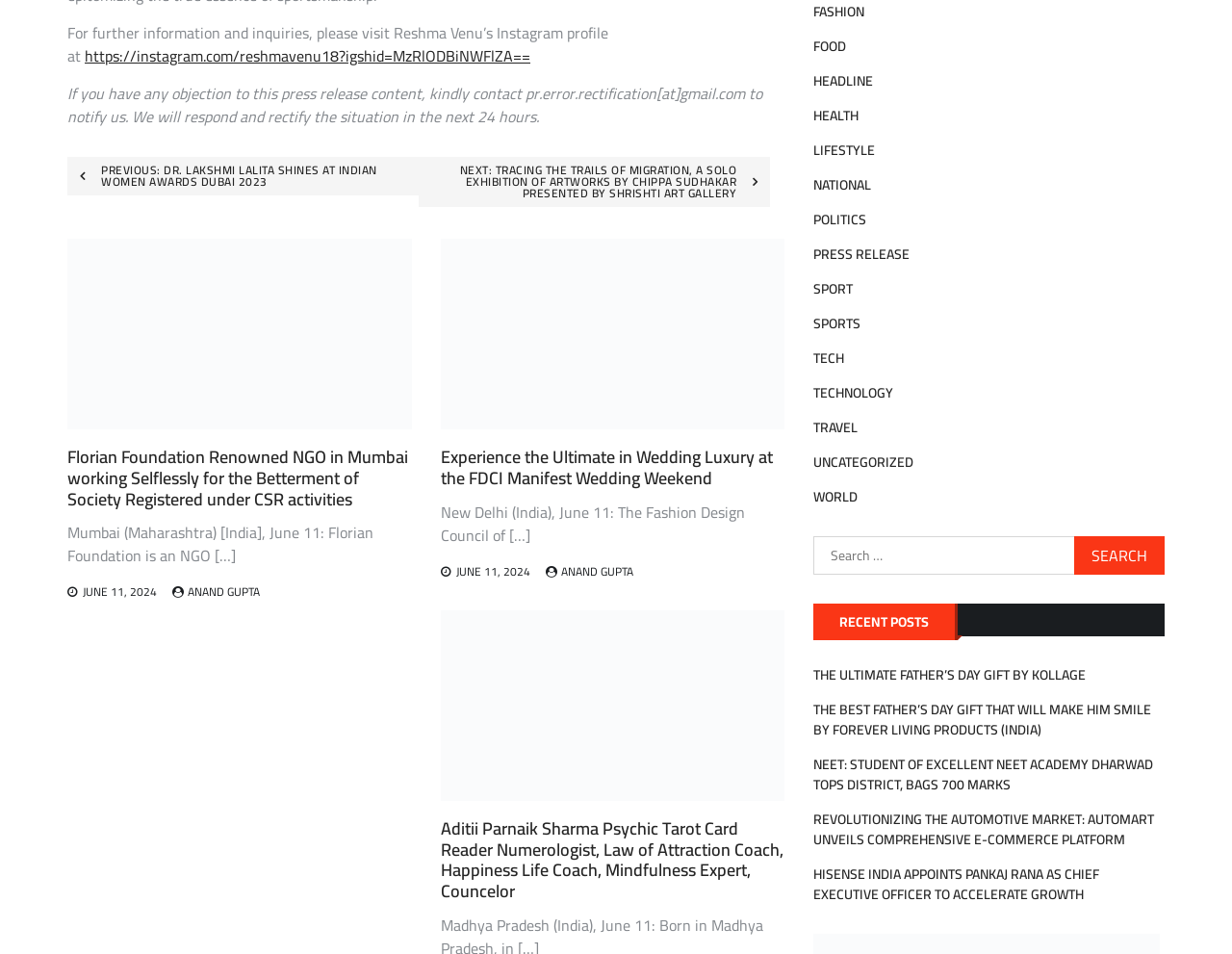Look at the image and write a detailed answer to the question: 
What is the name of the NGO mentioned in the article about Dr. Lakshmi Lalita?

The article 'DR. LAKSHMI LALITA SHINES AT INDIAN WOMEN AWARDS DUBAI 2023' does not mention the name of an NGO.